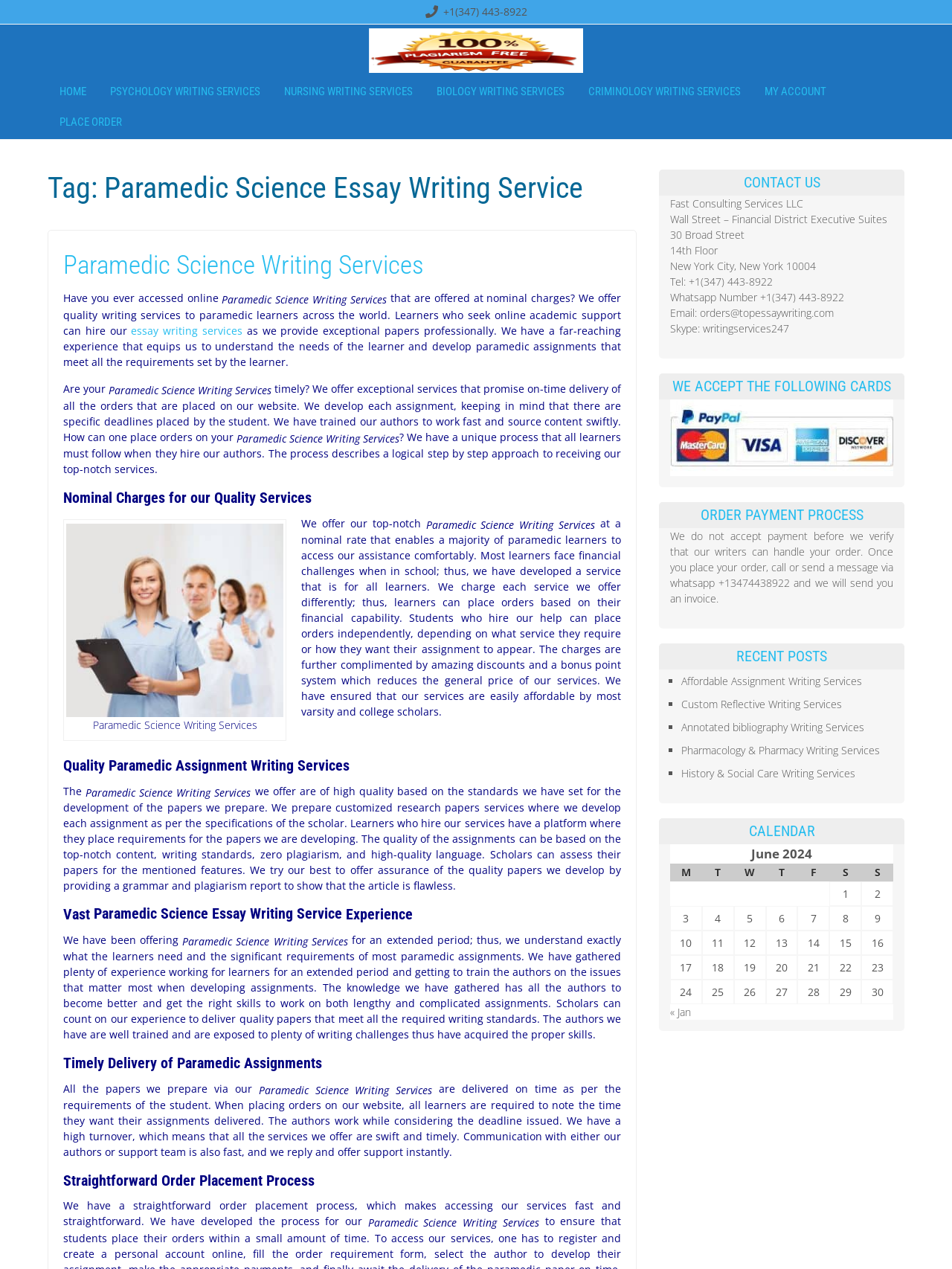What is the name of the company providing paramedic science essay writing services?
Look at the screenshot and provide an in-depth answer.

The company name can be found in the 'CONTACT US' section at the bottom of the webpage, where it is listed as 'Fast Consulting Services LLC'.